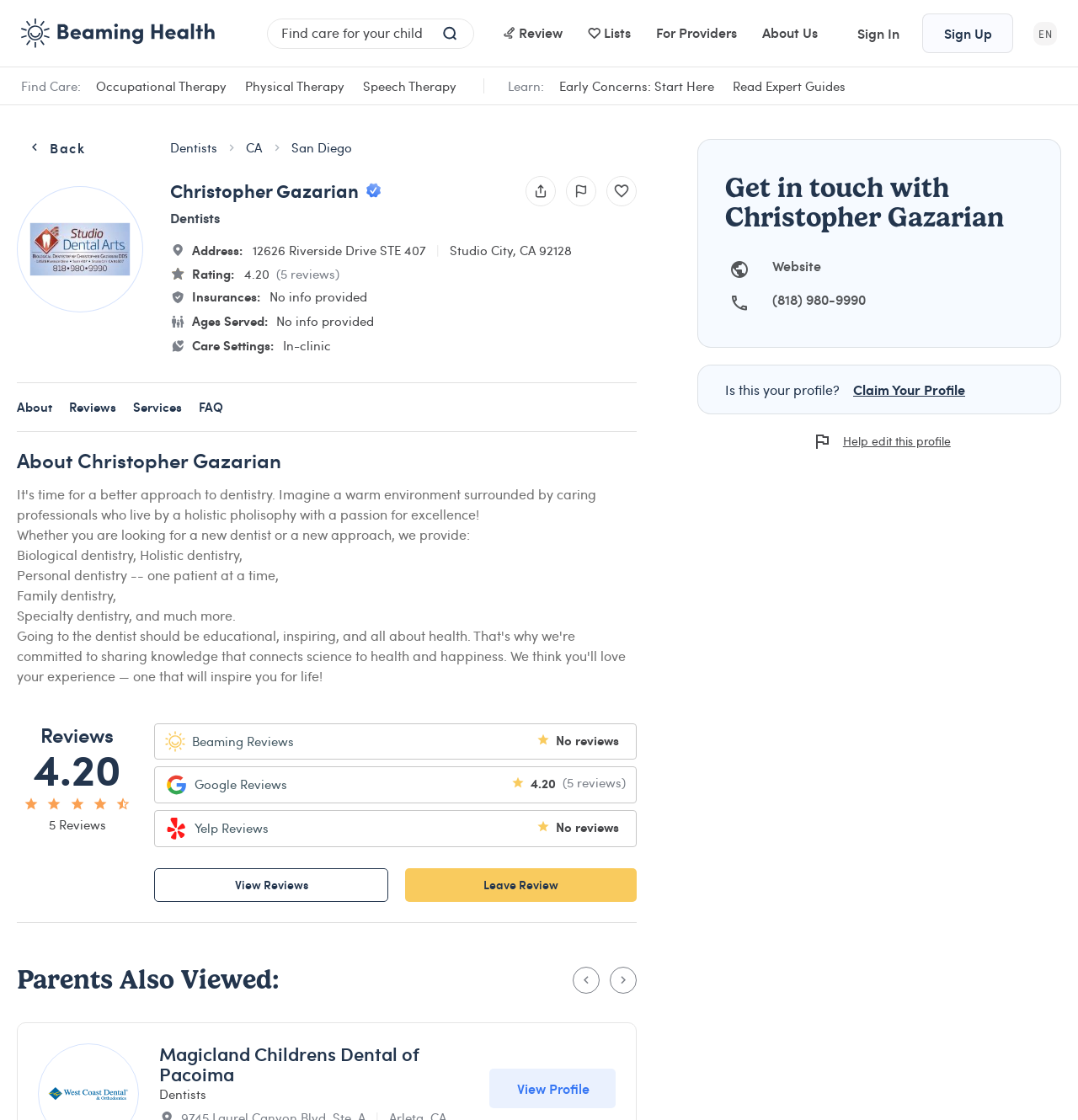What is the name of the dentist?
Look at the screenshot and respond with a single word or phrase.

Christopher Gazarian